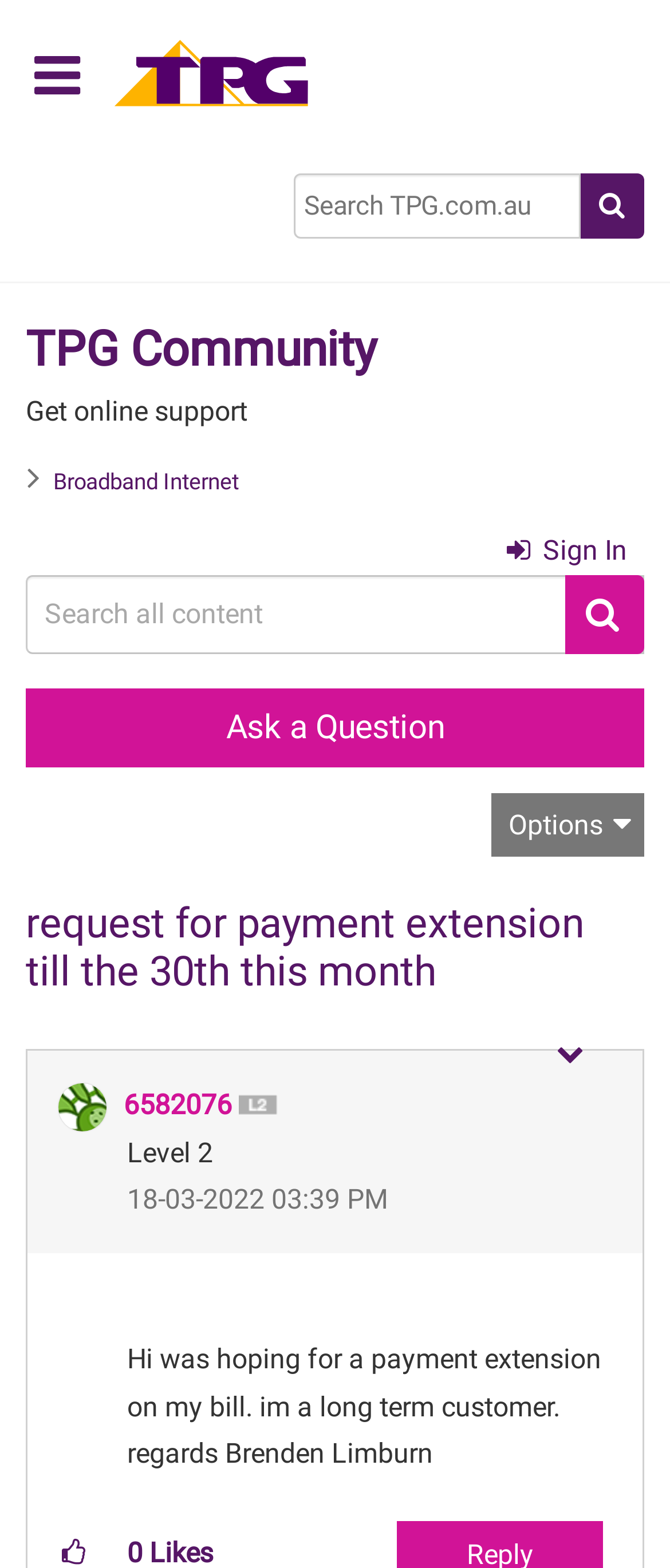What is the name of the community?
Look at the image and provide a short answer using one word or a phrase.

TPG Community